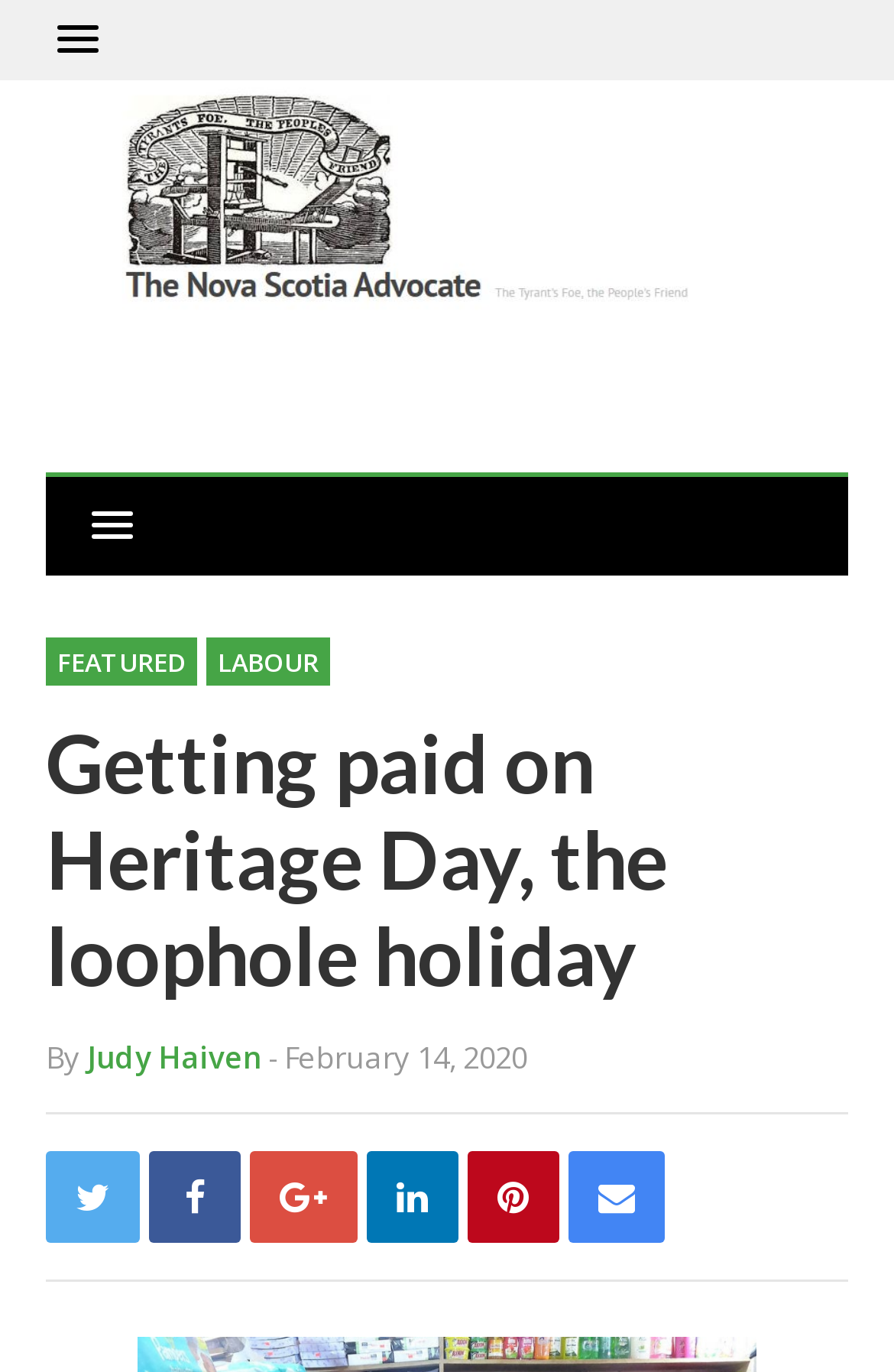Please identify the bounding box coordinates of the clickable region that I should interact with to perform the following instruction: "Share the article on social media". The coordinates should be expressed as four float numbers between 0 and 1, i.e., [left, top, right, bottom].

[0.051, 0.839, 0.156, 0.906]